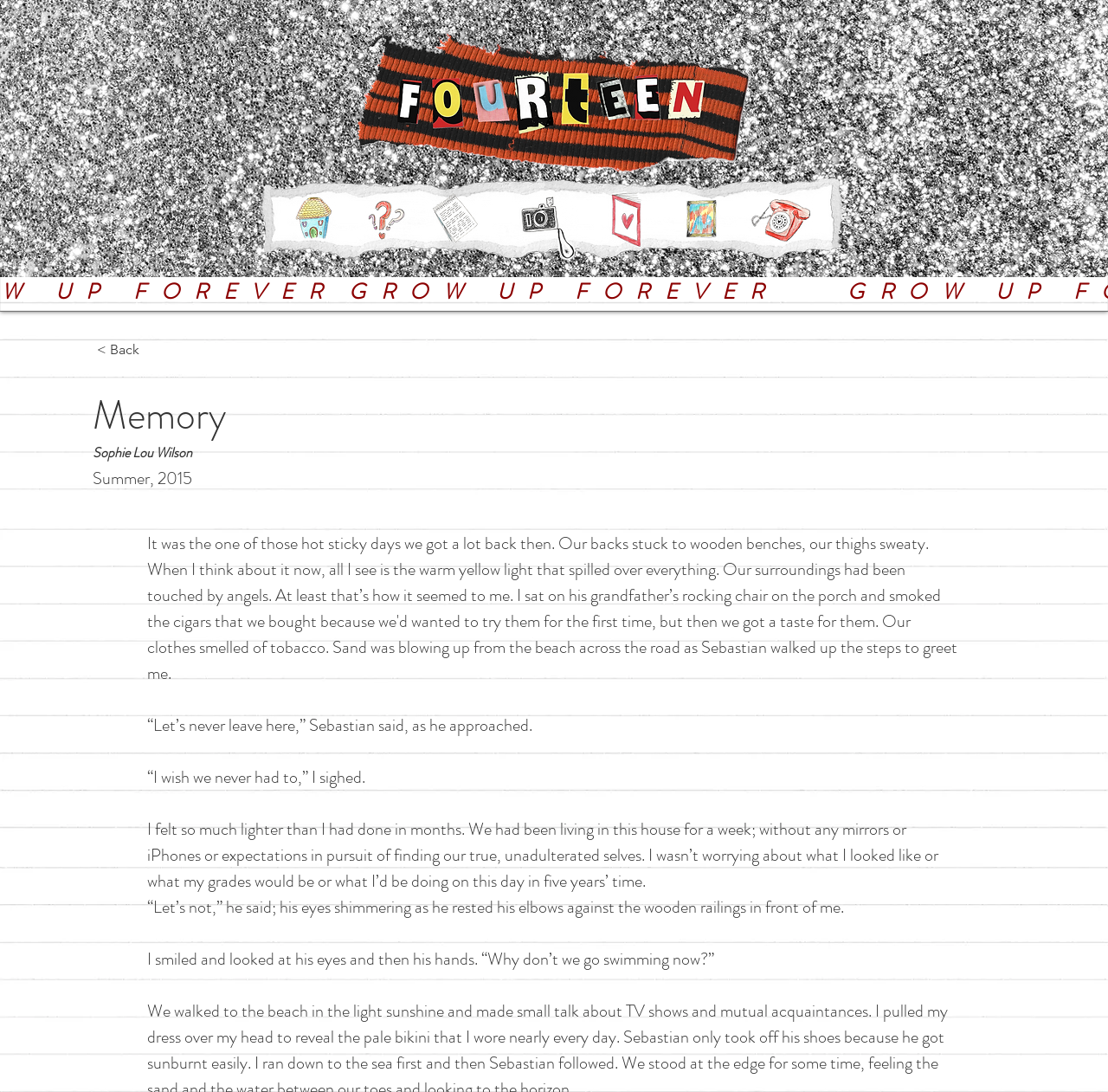Identify the bounding box of the UI element described as follows: "aria-label="content changes on hover"". Provide the coordinates as four float numbers in the range of 0 to 1 [left, top, right, bottom].

[0.672, 0.176, 0.741, 0.223]